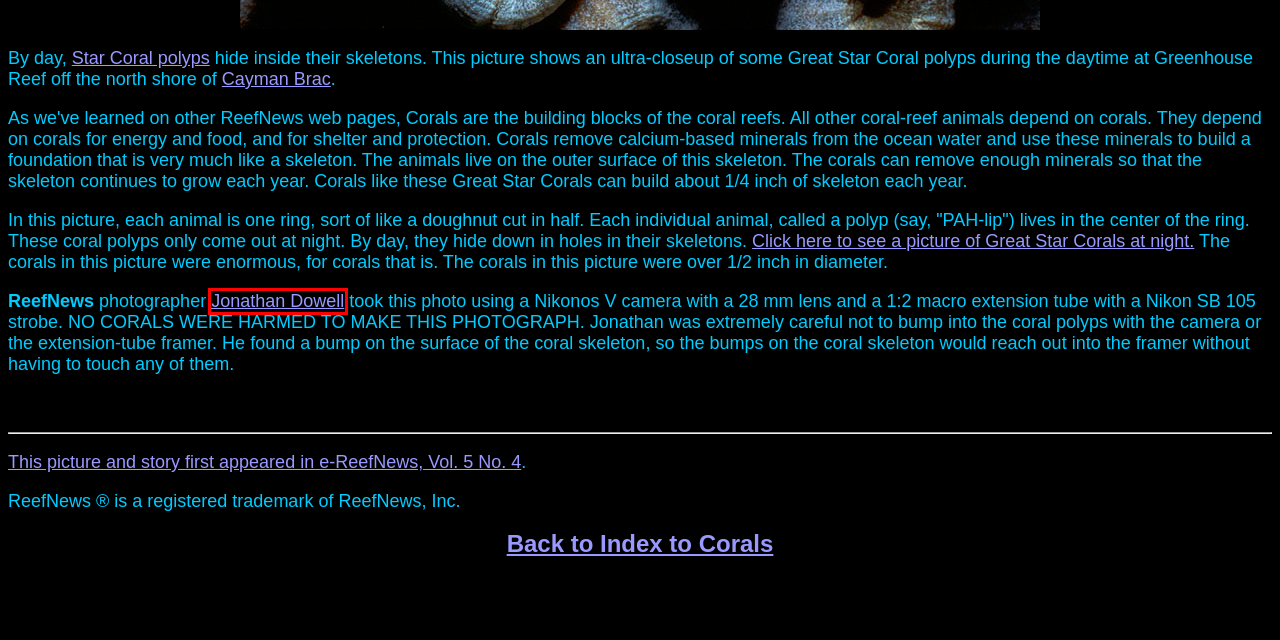You have a screenshot showing a webpage with a red bounding box highlighting an element. Choose the webpage description that best fits the new webpage after clicking the highlighted element. The descriptions are:
A. ReefNews:  Index of Coral Photos
B. ReefNews Online Catalog
C. e-ReefNews, Vol. 5, No. 3  - ReefNews Expedition to Cayman Brac
D. ReefNews:  Index of Fish Photos
E. ReefNews New Photos
F. Dr. Jonathan Dowell
G. ReefNews Ocean Info
H. e-ReefNews, Vol. 5, No. 4

F